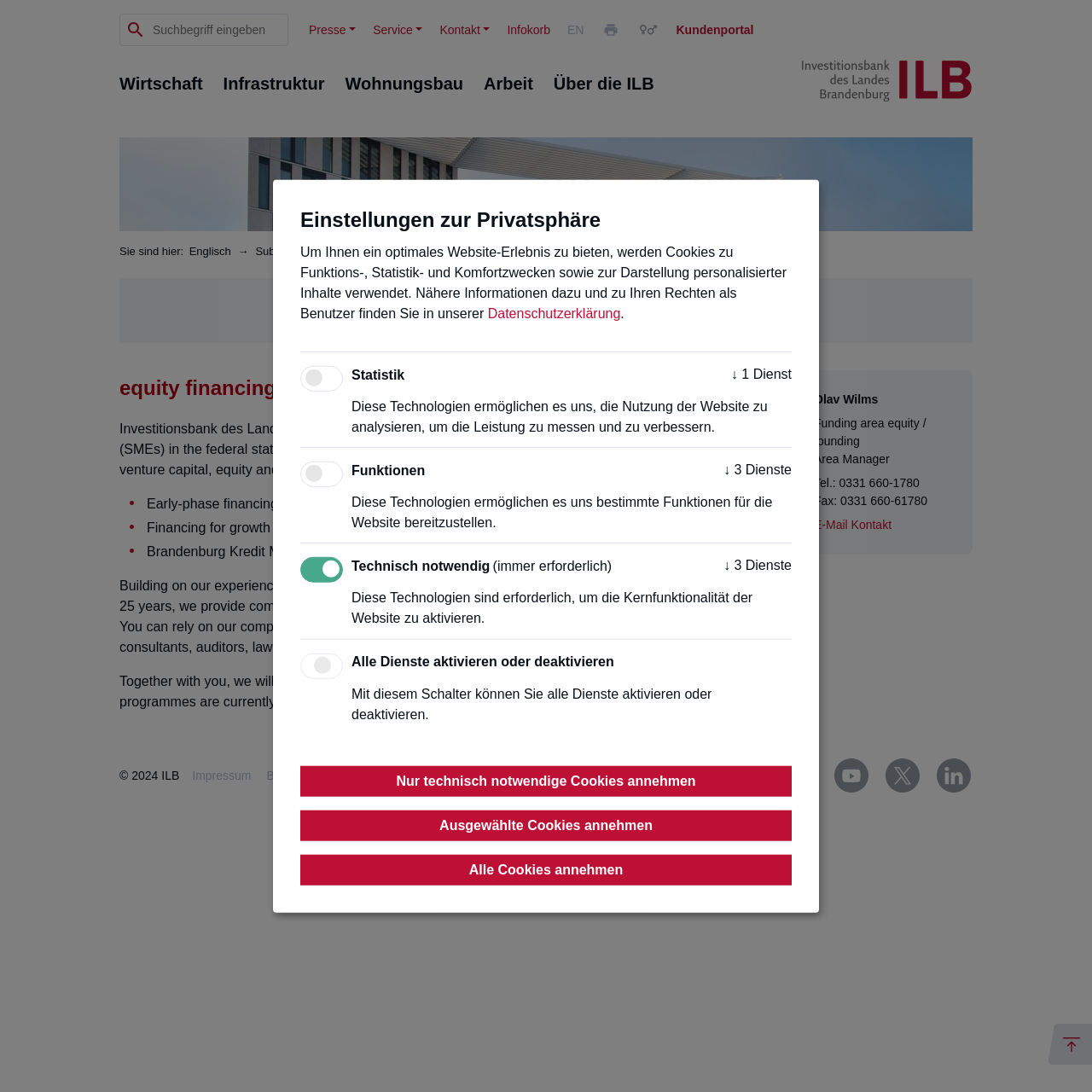What type of financing does the bank provide?
Respond to the question with a single word or phrase according to the image.

Equity financing